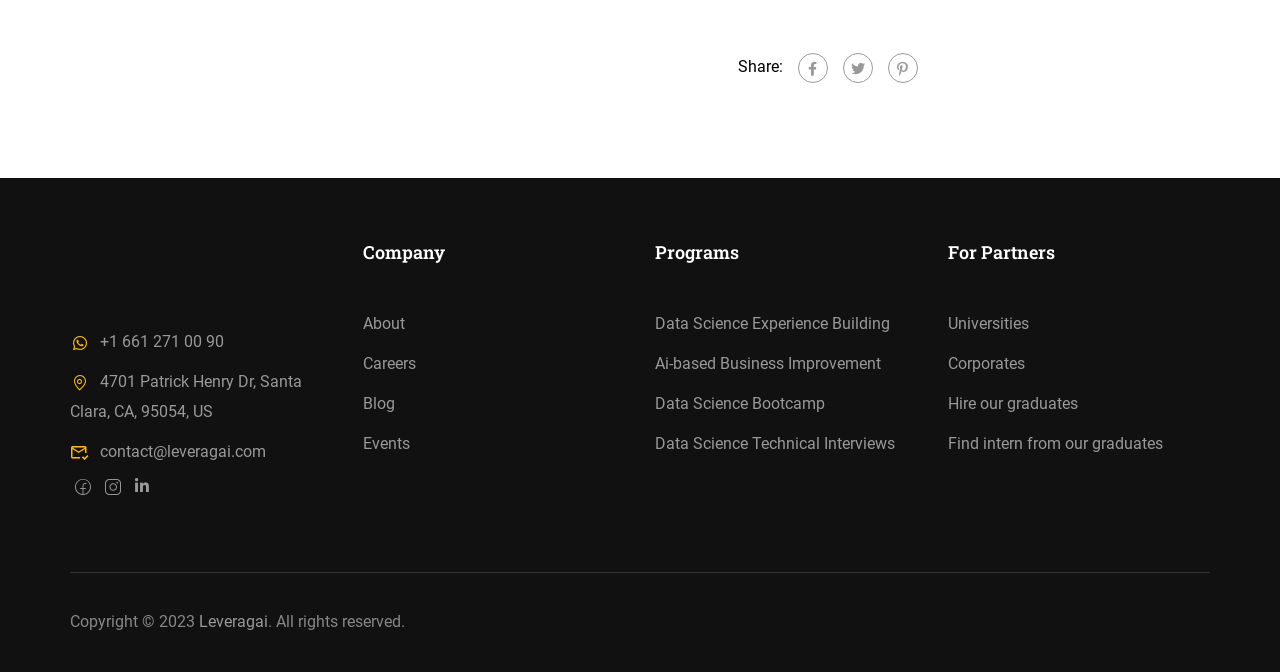Can you find the bounding box coordinates for the element that needs to be clicked to execute this instruction: "Search for subject or person"? The coordinates should be given as four float numbers between 0 and 1, i.e., [left, top, right, bottom].

None